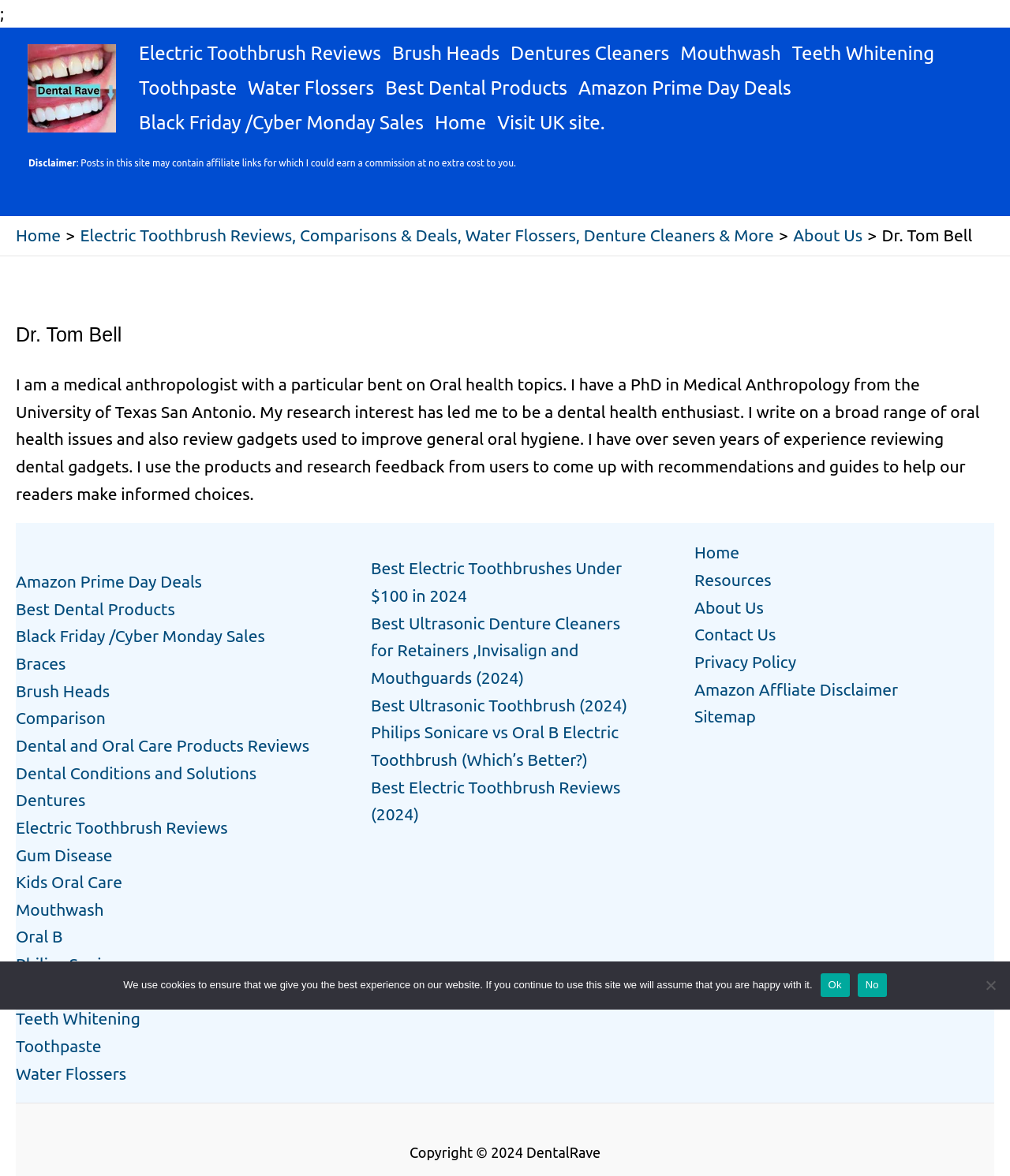Specify the bounding box coordinates (top-left x, top-left y, bottom-right x, bottom-right y) of the UI element in the screenshot that matches this description: Black Friday /Cyber Monday Sales

[0.132, 0.09, 0.425, 0.119]